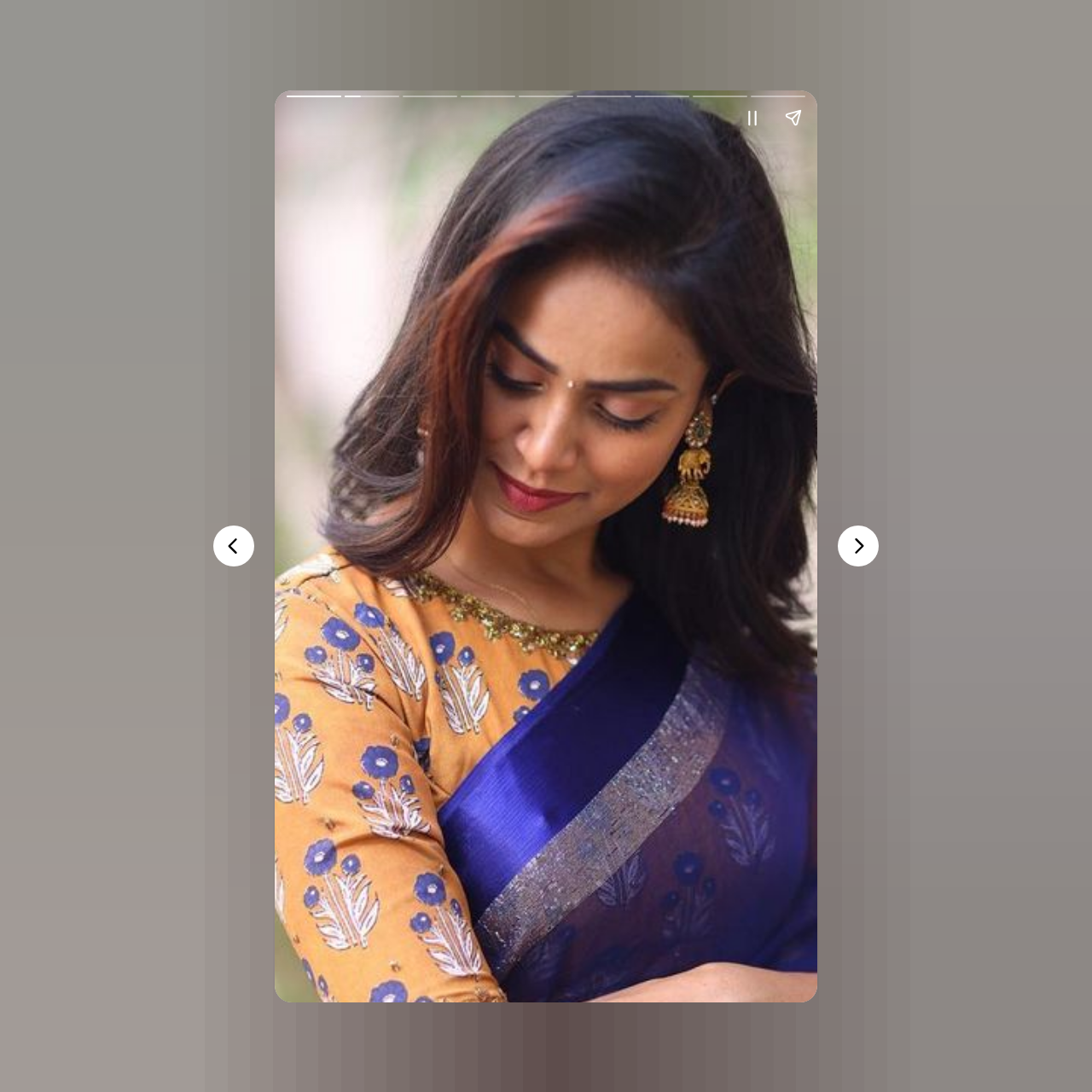How many buttons are on the page?
Refer to the image and provide a concise answer in one word or phrase.

5